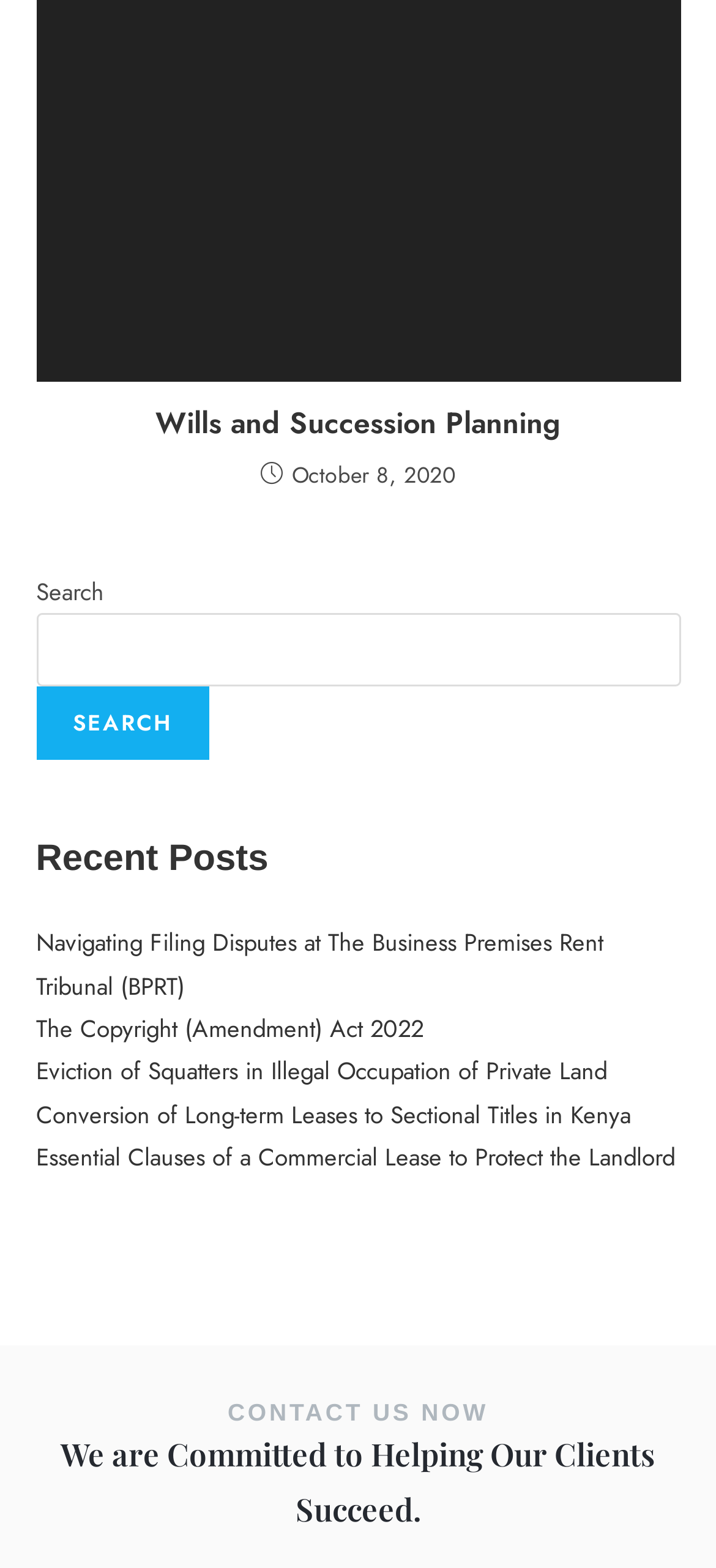Please identify the bounding box coordinates of the element that needs to be clicked to execute the following command: "View Navigating Filing Disputes at The Business Premises Rent Tribunal (BPRT)". Provide the bounding box using four float numbers between 0 and 1, formatted as [left, top, right, bottom].

[0.05, 0.59, 0.842, 0.64]